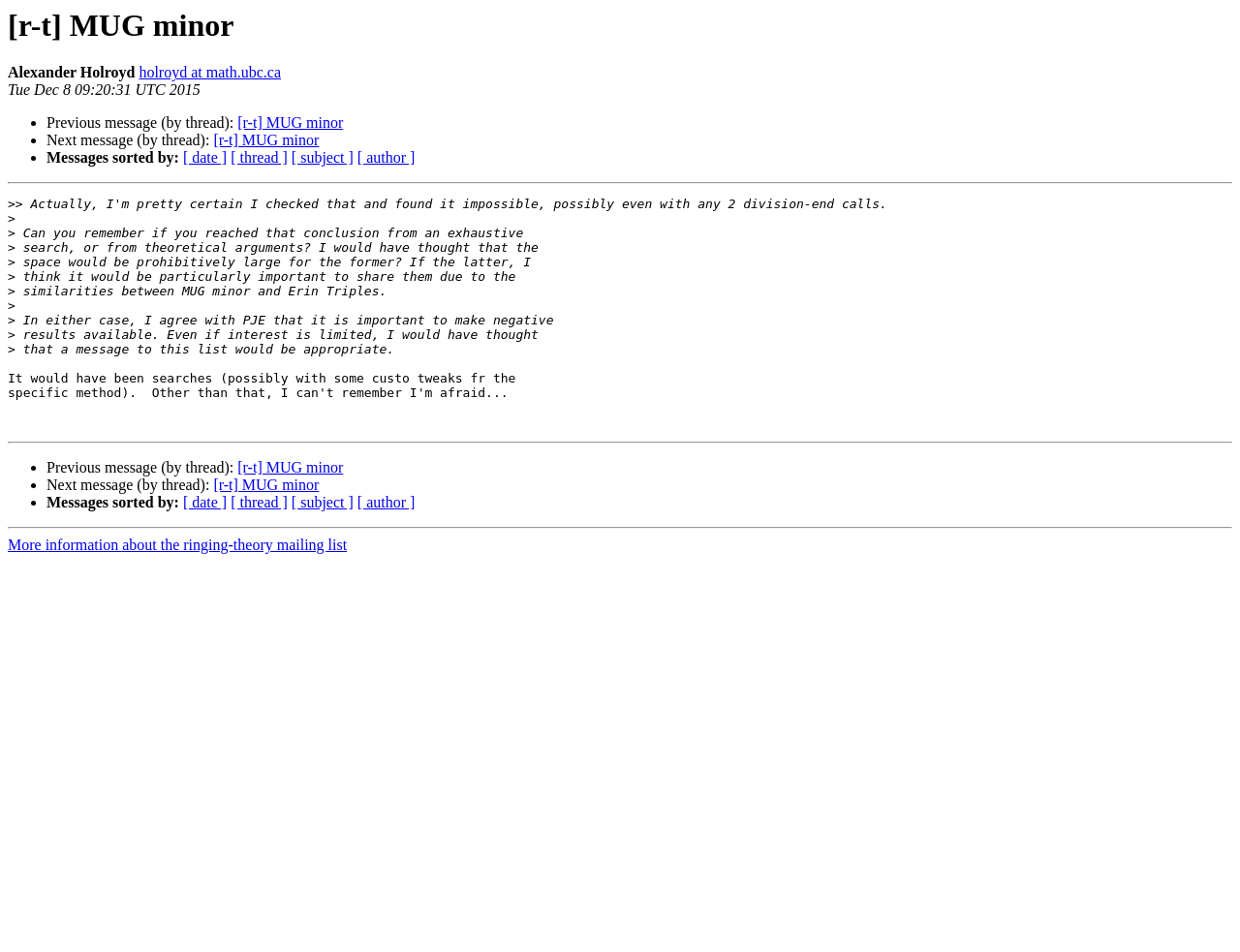Identify the bounding box for the described UI element: "[r-t] MUG minor".

[0.192, 0.483, 0.277, 0.5]